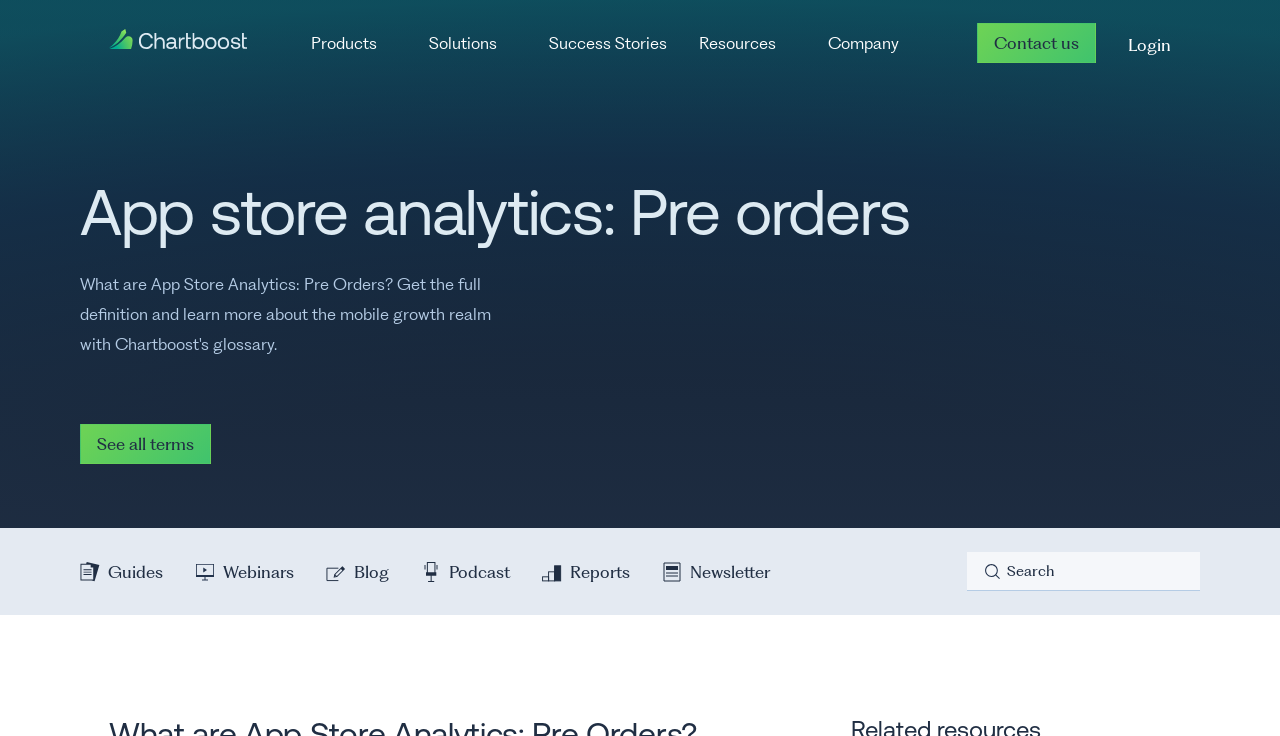Determine the bounding box coordinates for the UI element described. Format the coordinates as (top-left x, top-left y, bottom-right x, bottom-right y) and ensure all values are between 0 and 1. Element description: See all terms

[0.062, 0.576, 0.165, 0.63]